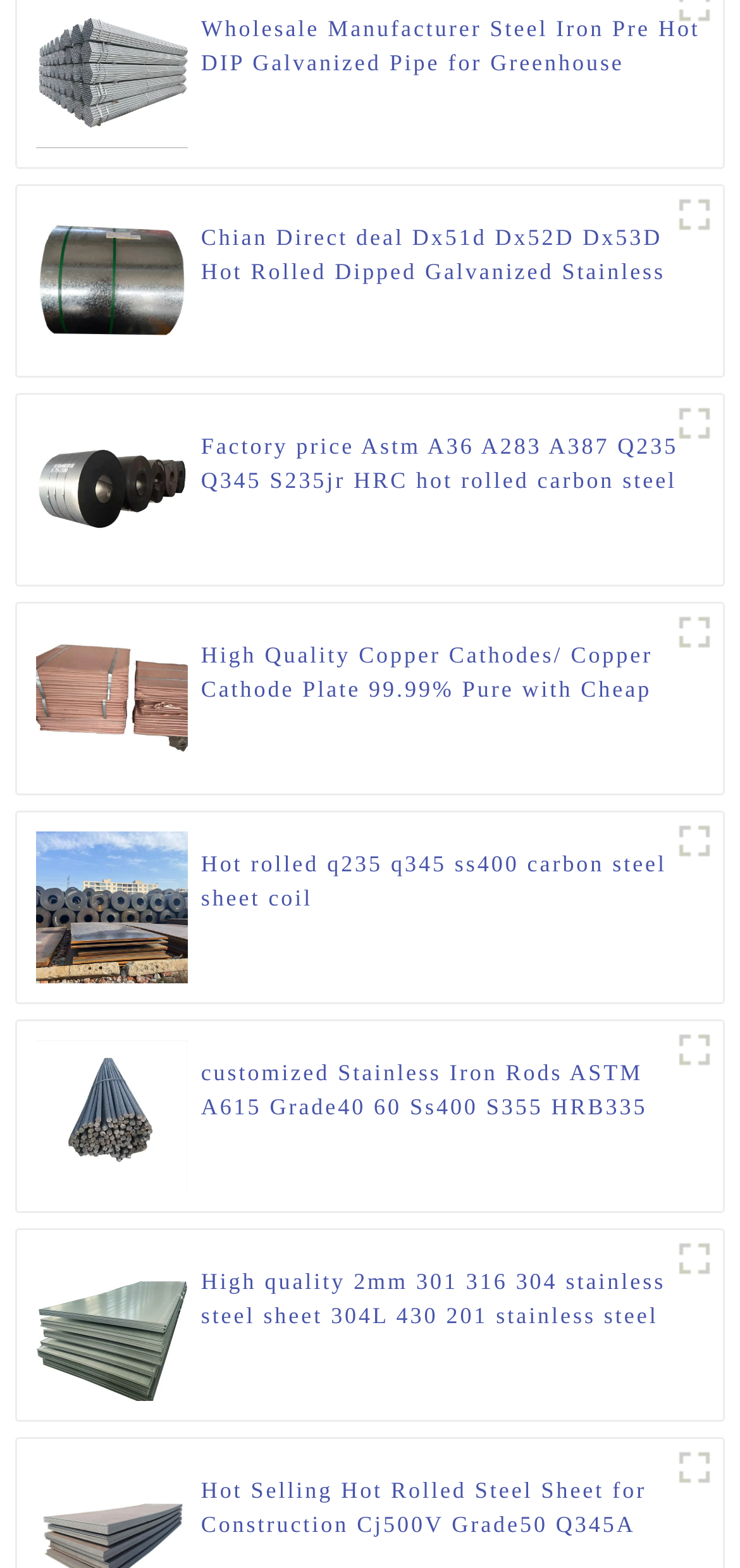Find the bounding box coordinates corresponding to the UI element with the description: "title="1698905315173"". The coordinates should be formatted as [left, top, right, bottom], with values as floats between 0 and 1.

[0.9, 0.652, 0.977, 0.688]